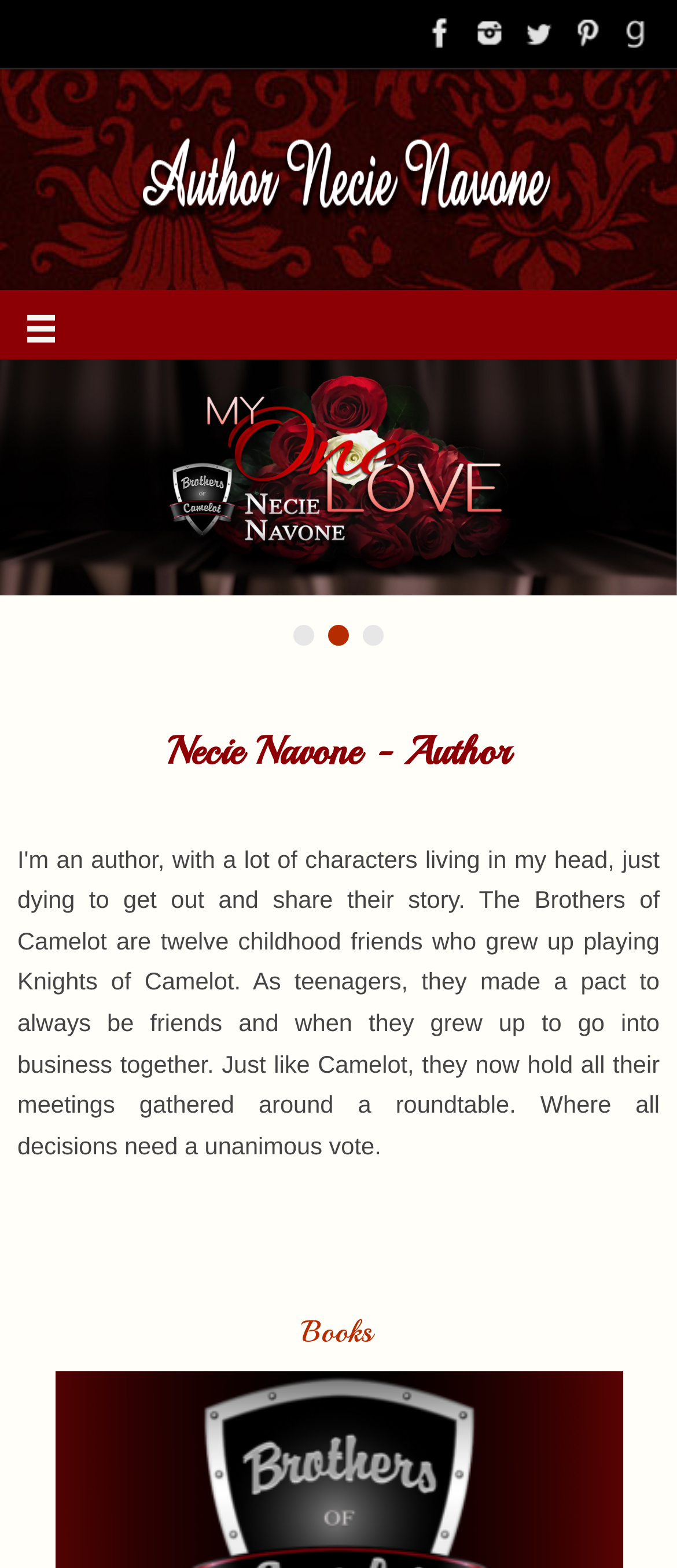Determine the bounding box coordinates of the clickable element necessary to fulfill the instruction: "View page 2". Provide the coordinates as four float numbers within the 0 to 1 range, i.e., [left, top, right, bottom].

[0.485, 0.398, 0.515, 0.412]